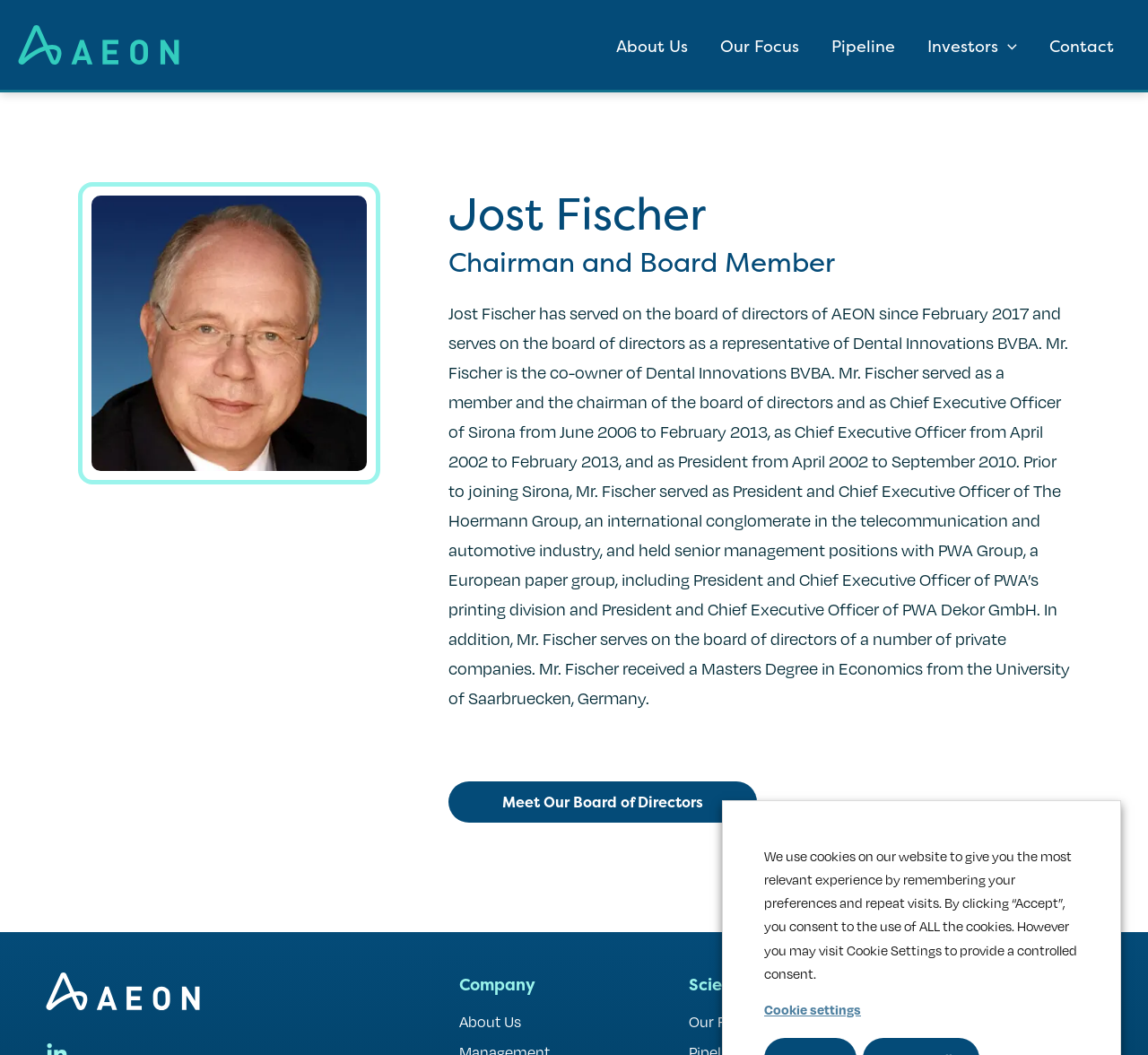From the webpage screenshot, predict the bounding box of the UI element that matches this description: "parent_node: Investors aria-label="Menu Toggle"".

[0.87, 0.032, 0.886, 0.055]